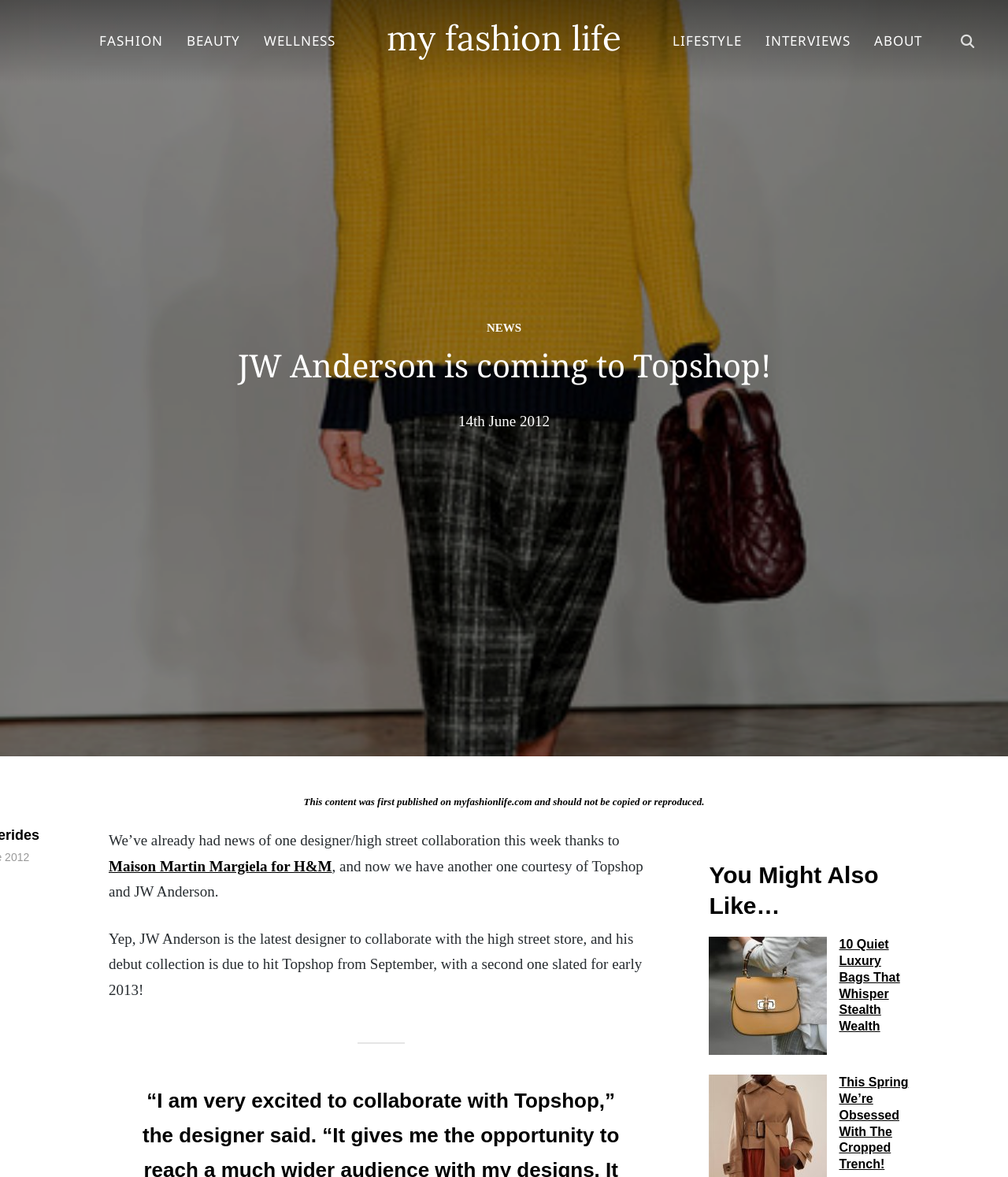Locate the bounding box coordinates of the region to be clicked to comply with the following instruction: "View 10 Quiet Luxury Bags That Whisper Stealth Wealth". The coordinates must be four float numbers between 0 and 1, in the form [left, top, right, bottom].

[0.832, 0.797, 0.893, 0.878]